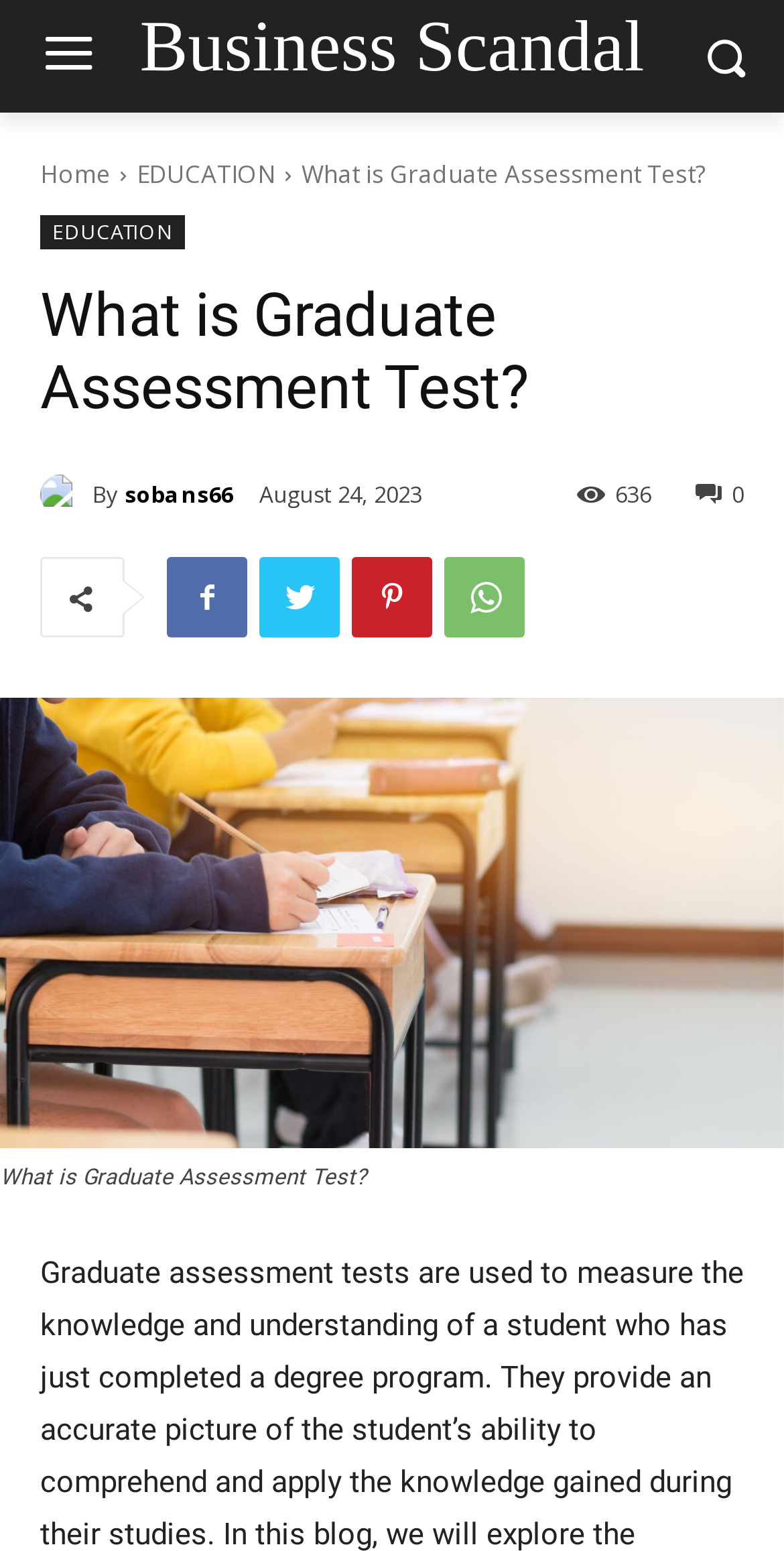What is the purpose of the figure element?
Based on the content of the image, thoroughly explain and answer the question.

I examined the figure element and found that it contains an image element and a figcaption element, which suggests that its purpose is to display an image with a caption.